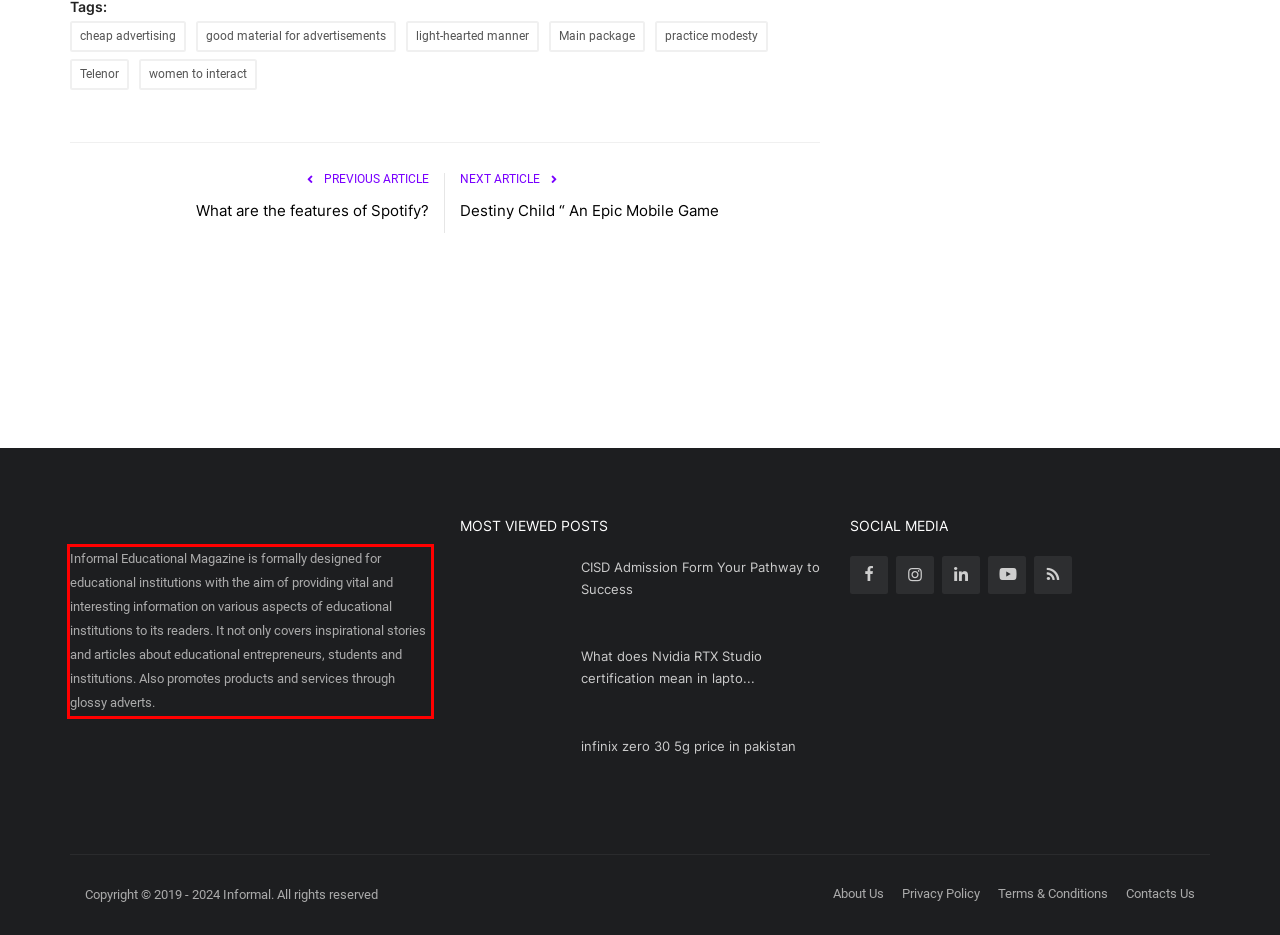You are provided with a webpage screenshot that includes a red rectangle bounding box. Extract the text content from within the bounding box using OCR.

Informal Educational Magazine is formally designed for educational institutions with the aim of providing vital and interesting information on various aspects of educational institutions to its readers. It not only covers inspirational stories and articles about educational entrepreneurs, students and institutions. Also promotes products and services through glossy adverts.